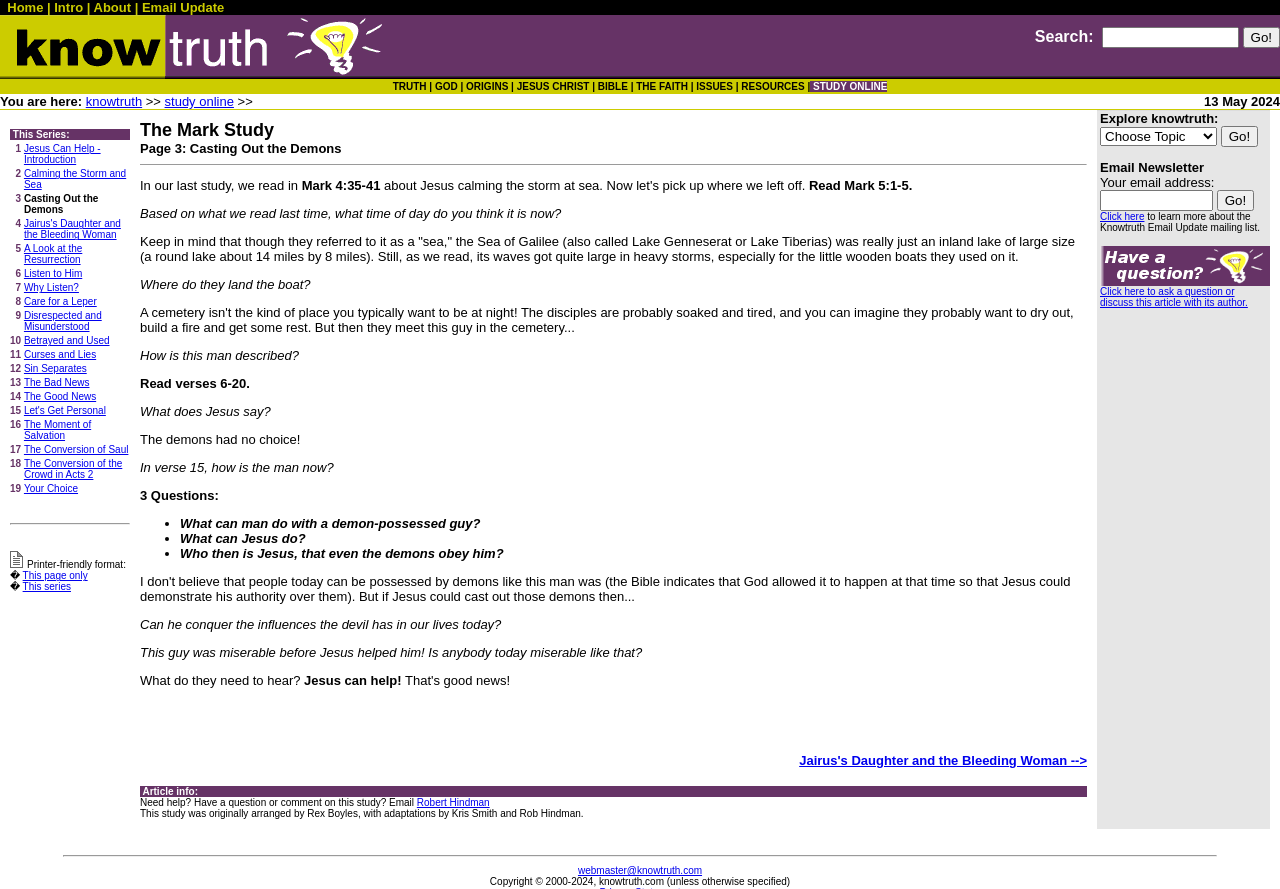Find the bounding box coordinates of the element's region that should be clicked in order to follow the given instruction: "search for something". The coordinates should consist of four float numbers between 0 and 1, i.e., [left, top, right, bottom].

[0.861, 0.03, 0.968, 0.054]